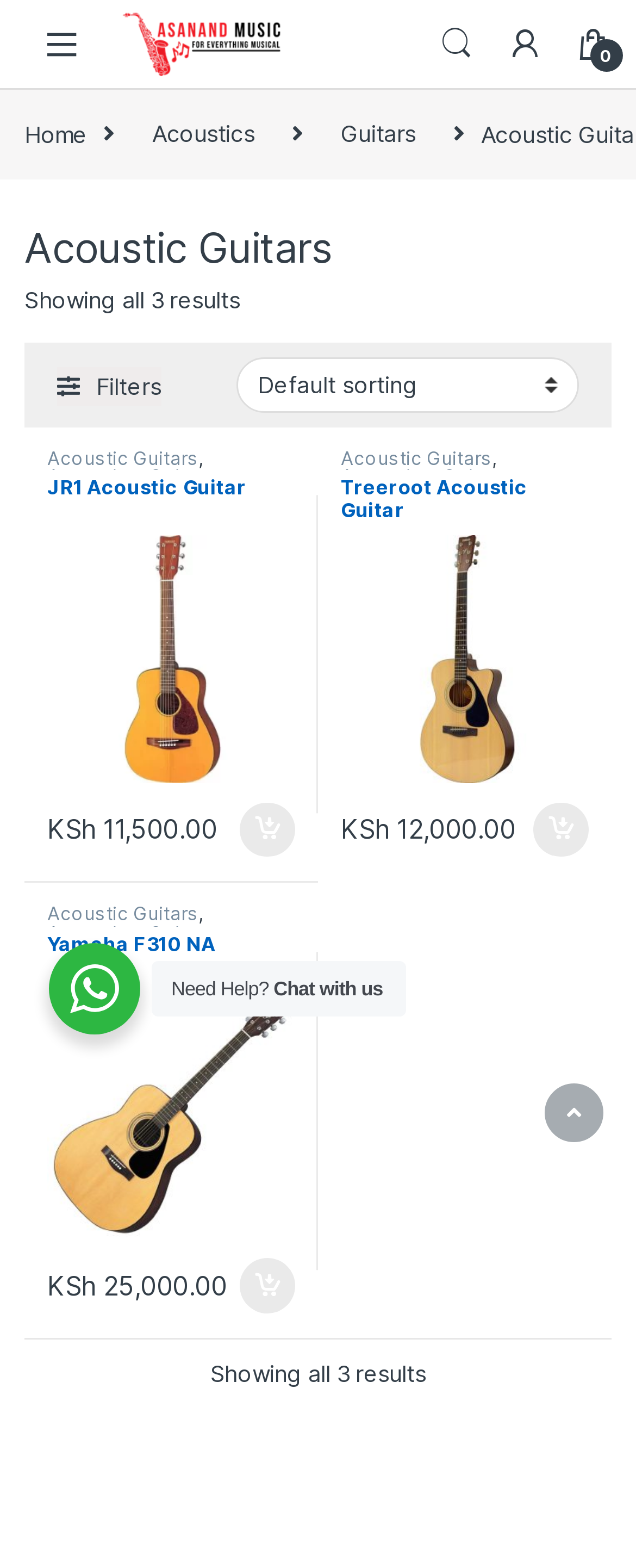Predict the bounding box for the UI component with the following description: "CVE-2011-3185".

None